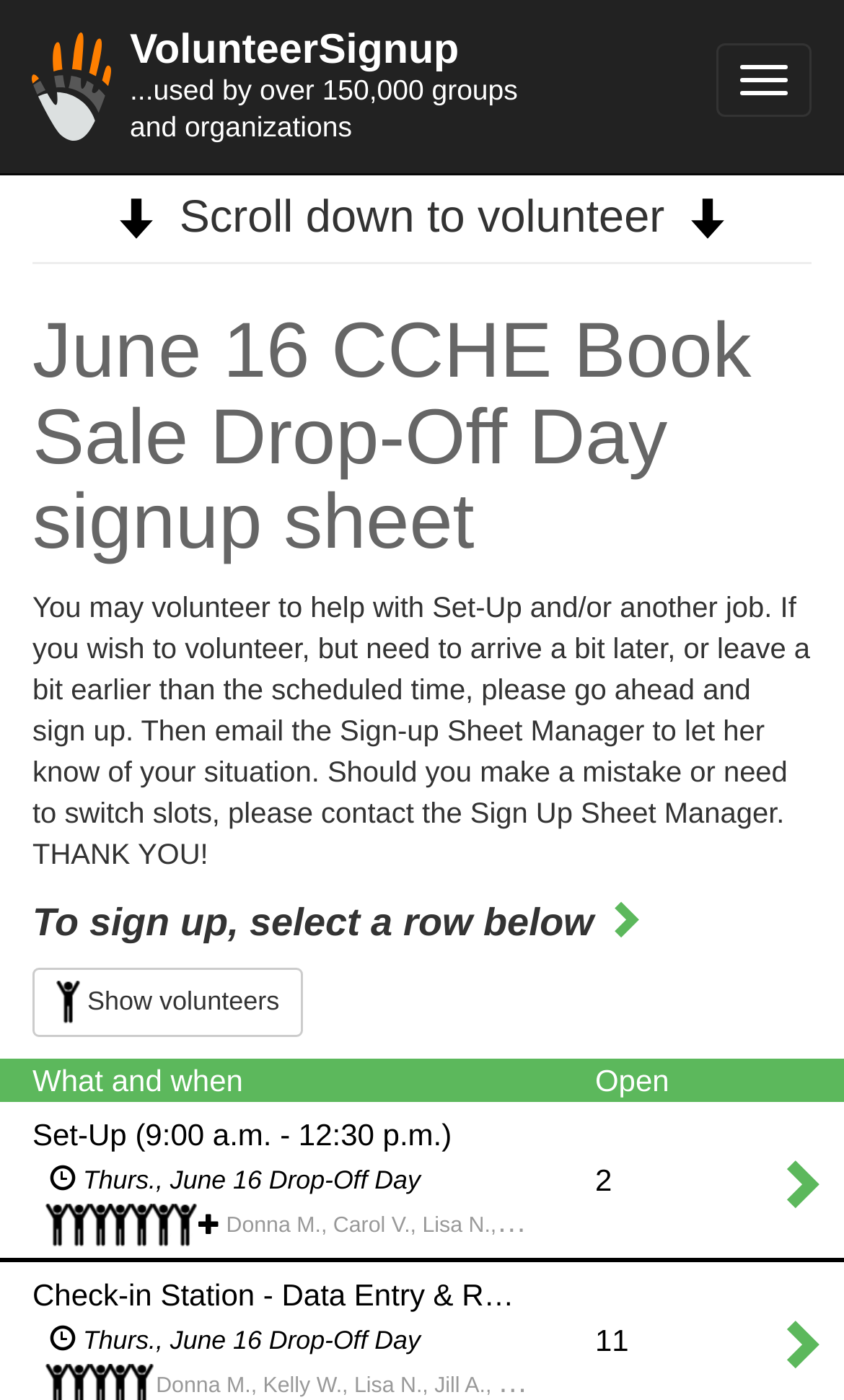Using the details in the image, give a detailed response to the question below:
How many volunteers are signed up for Set-Up?

I found the number of volunteers signed up for Set-Up by looking at the text element that says '11' which is located near the 'Set-Up (9:00 a.m. - 12:30 p.m.) Thurs., June 16 Drop-Off Day' link.